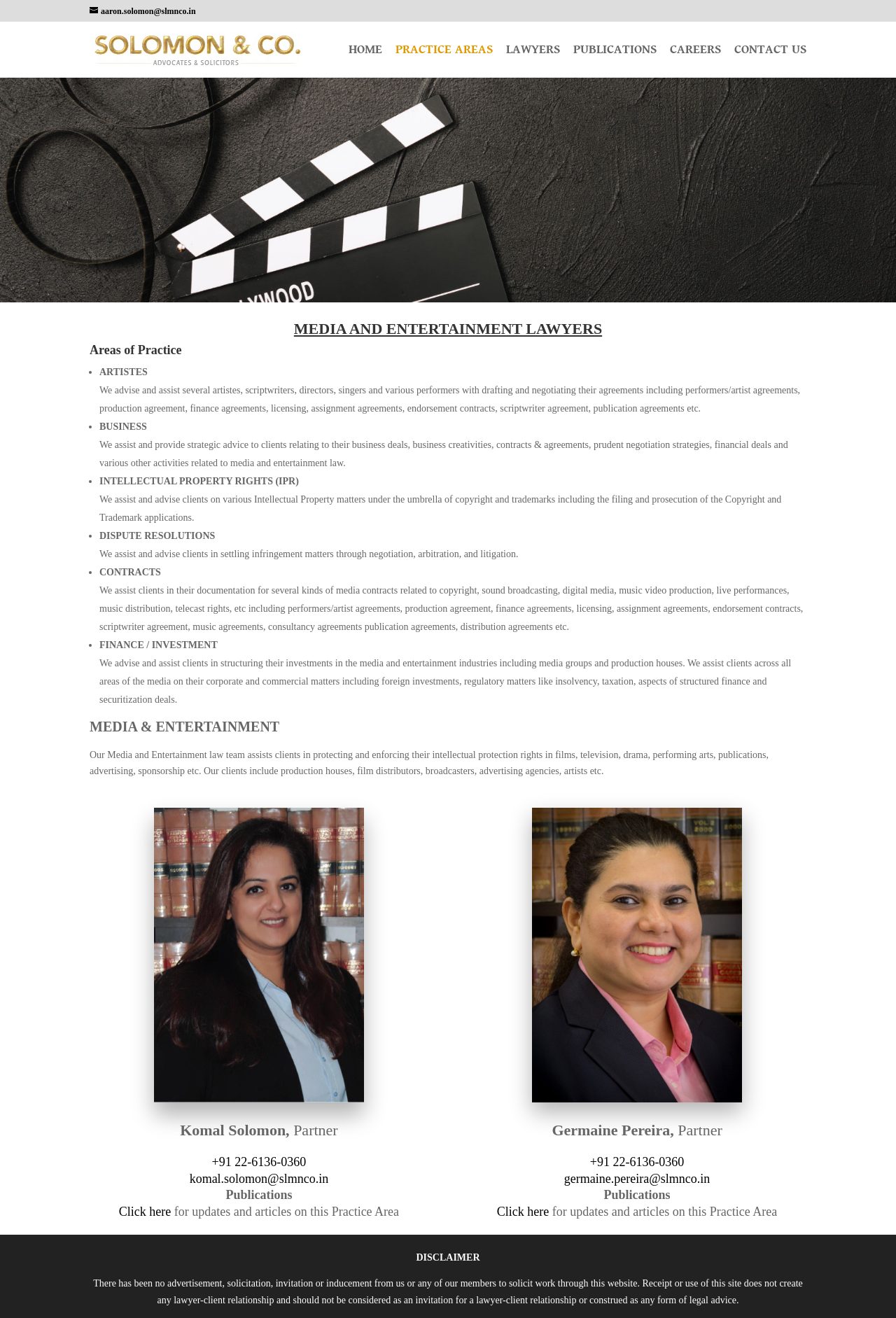Locate and extract the text of the main heading on the webpage.

MEDIA AND ENTERTAINMENT LAWYERS